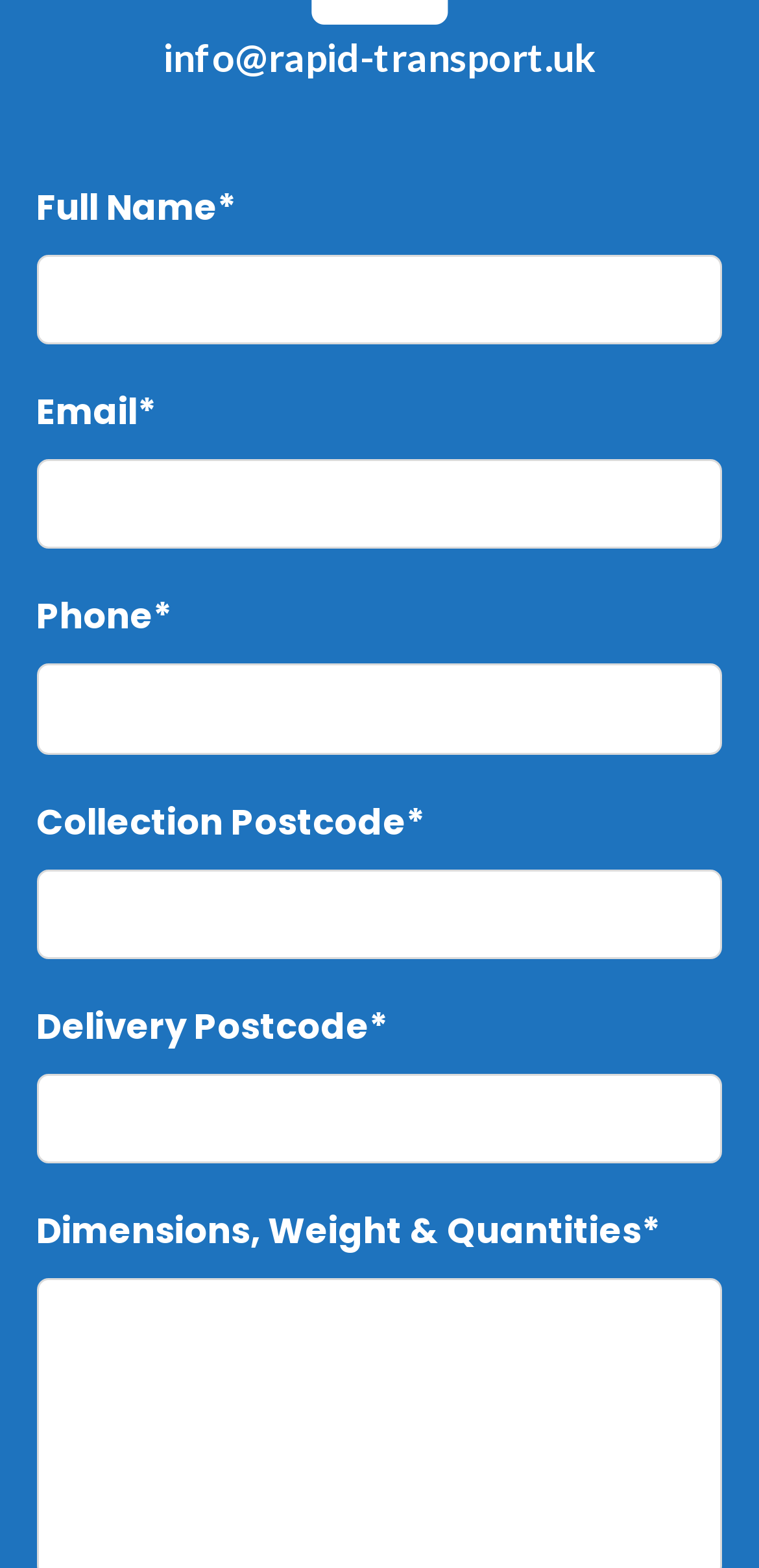What is the required information to get a quote?
Please provide a single word or phrase as your answer based on the image.

Full name, email, phone, postcodes, and dimensions